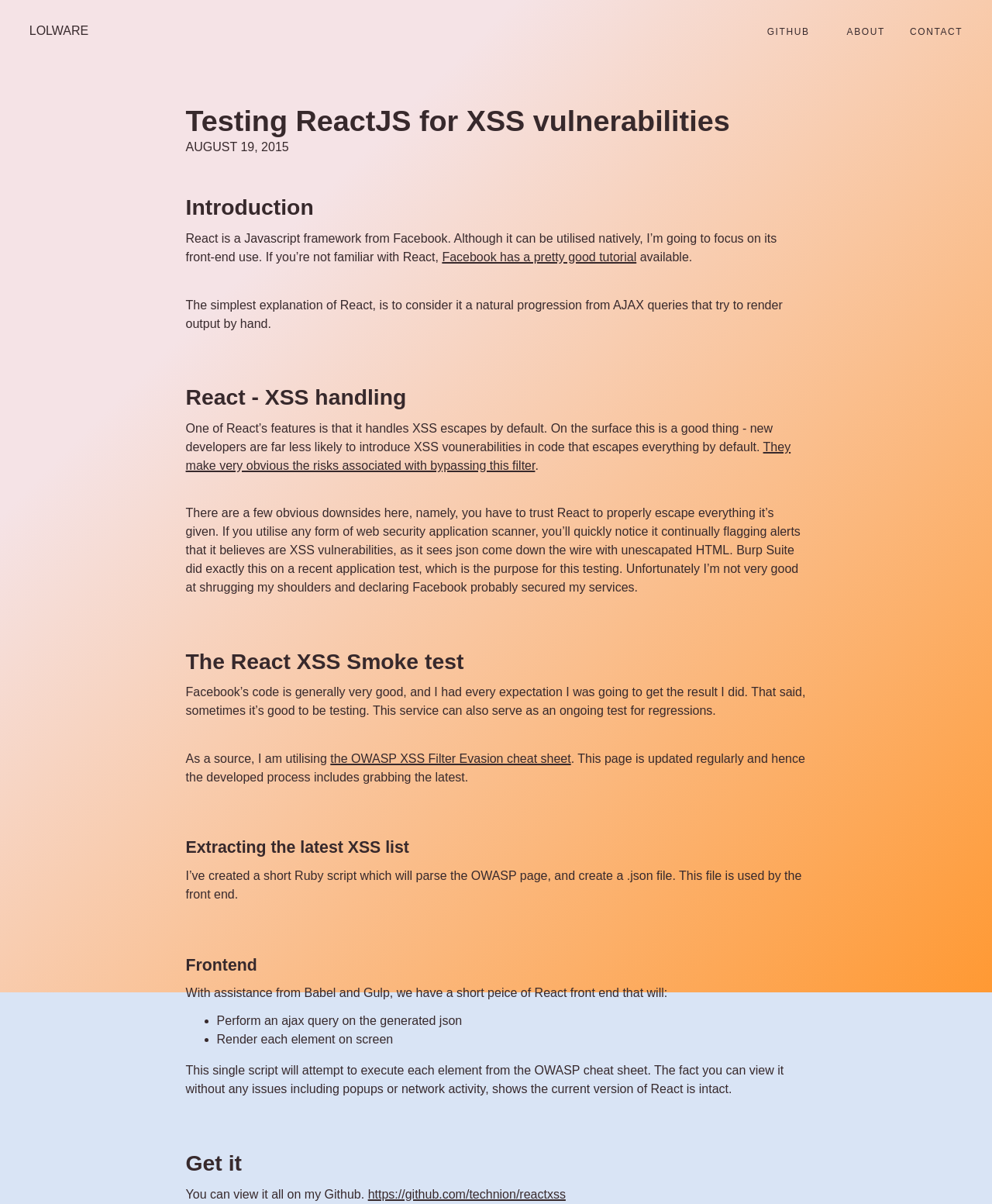Given the element description: "https://github.com/technion/reactxss", predict the bounding box coordinates of this UI element. The coordinates must be four float numbers between 0 and 1, given as [left, top, right, bottom].

[0.347, 0.984, 0.585, 0.999]